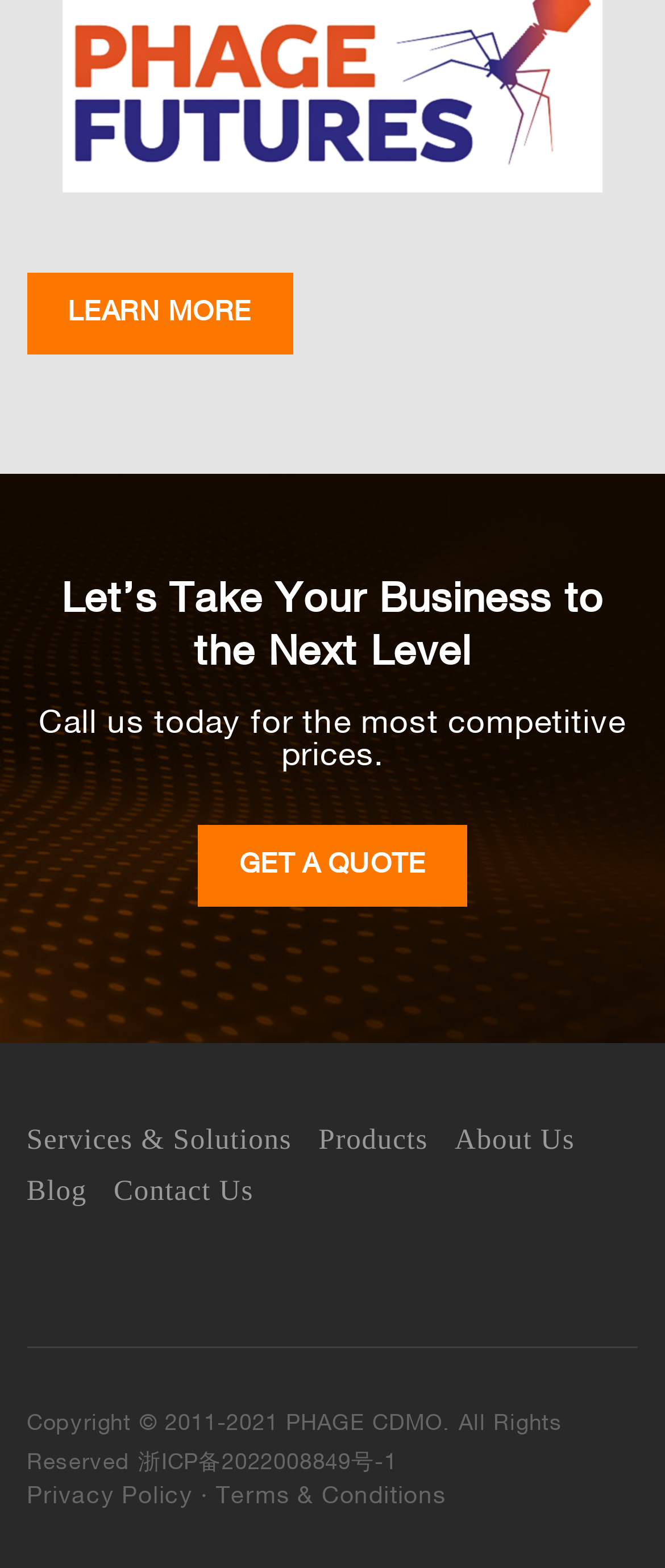What is the company's copyright year range?
Provide a thorough and detailed answer to the question.

The company's copyright year range is '2011-2021' which is mentioned in the StaticText element with a bounding box coordinate of [0.04, 0.902, 0.846, 0.94].